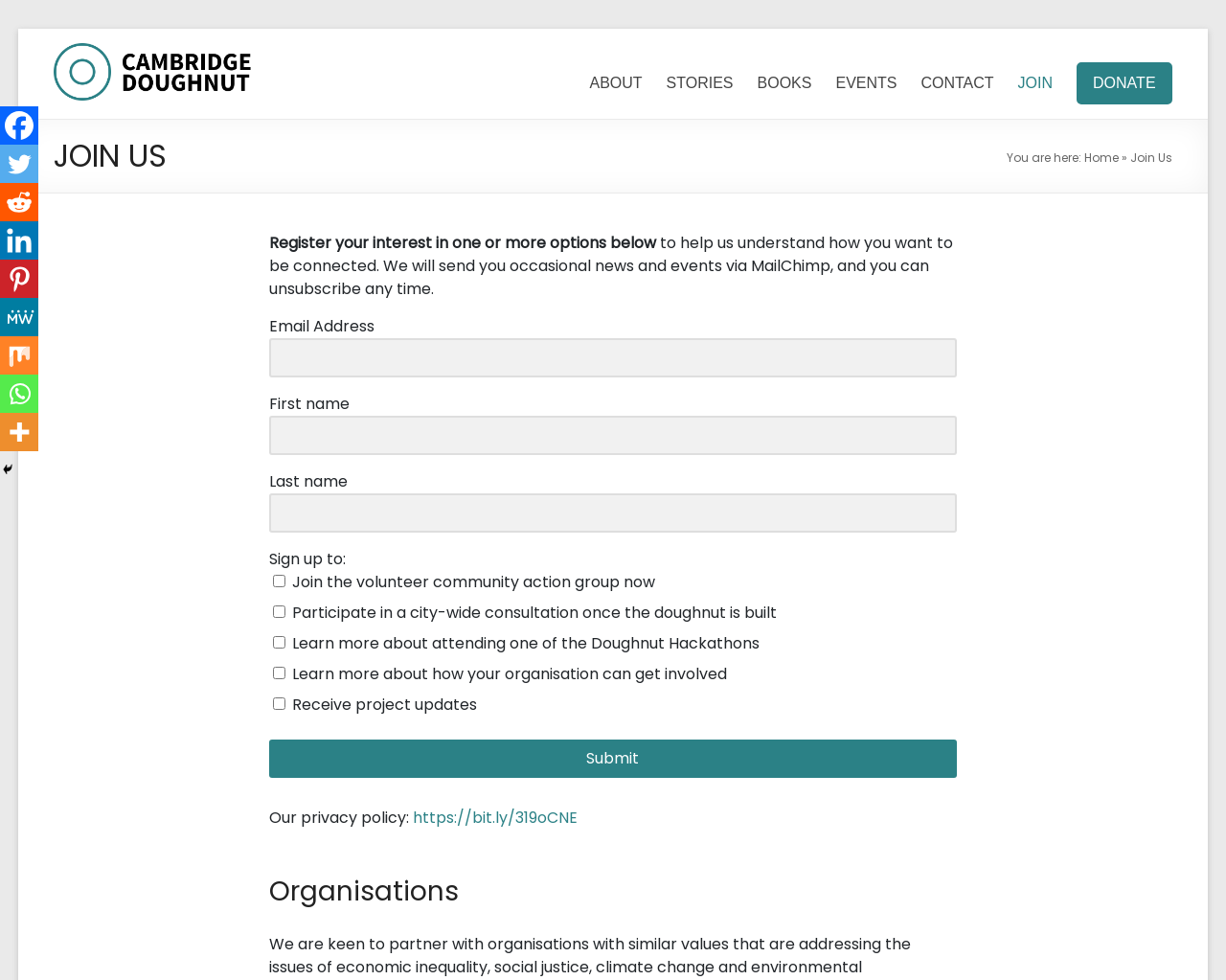Can you find the bounding box coordinates of the area I should click to execute the following instruction: "Click the 'ABOUT' link"?

[0.481, 0.07, 0.524, 0.1]